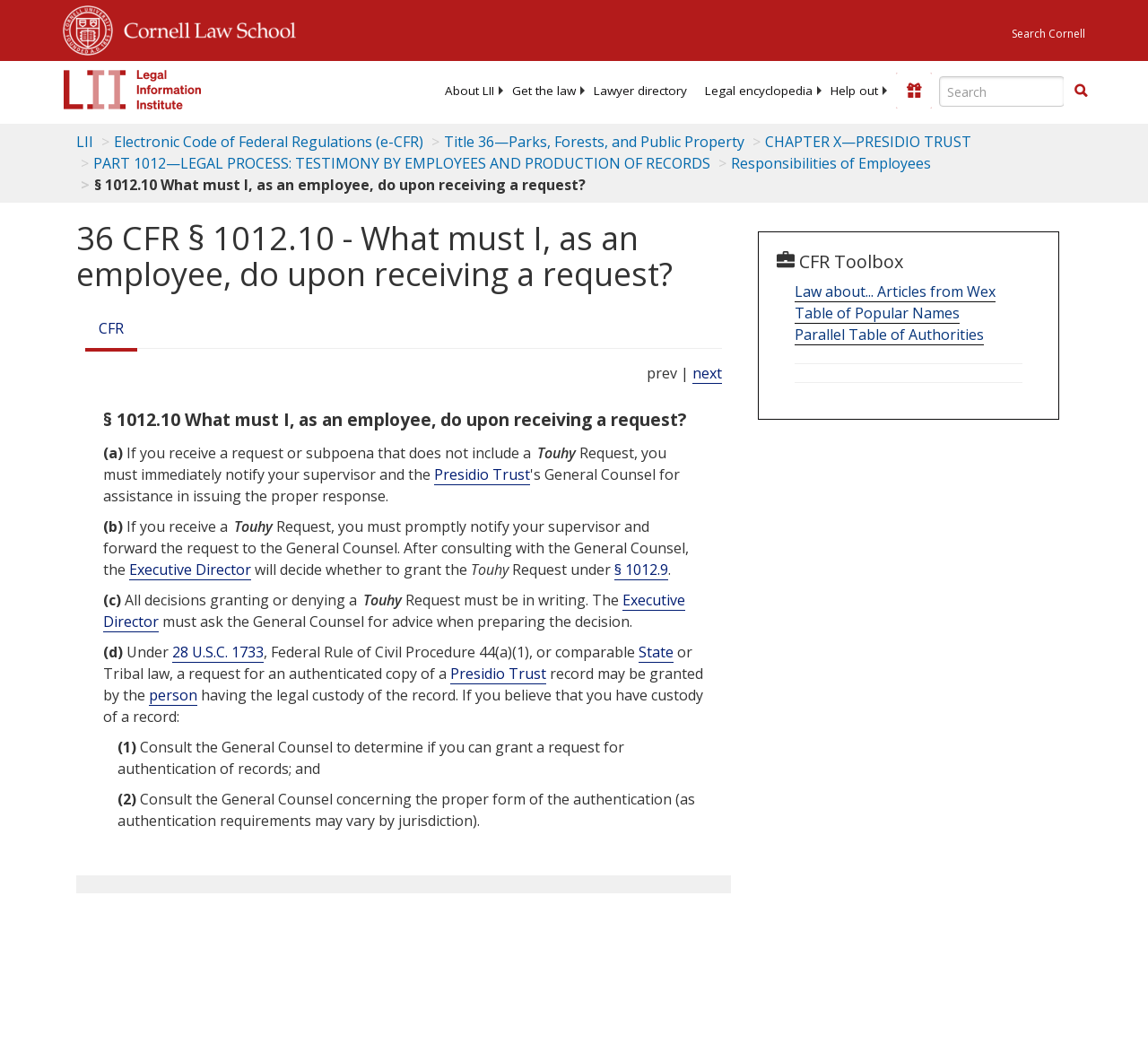Identify the bounding box coordinates of the clickable region necessary to fulfill the following instruction: "Donate to LII". The bounding box coordinates should be four float numbers between 0 and 1, i.e., [left, top, right, bottom].

[0.78, 0.068, 0.812, 0.102]